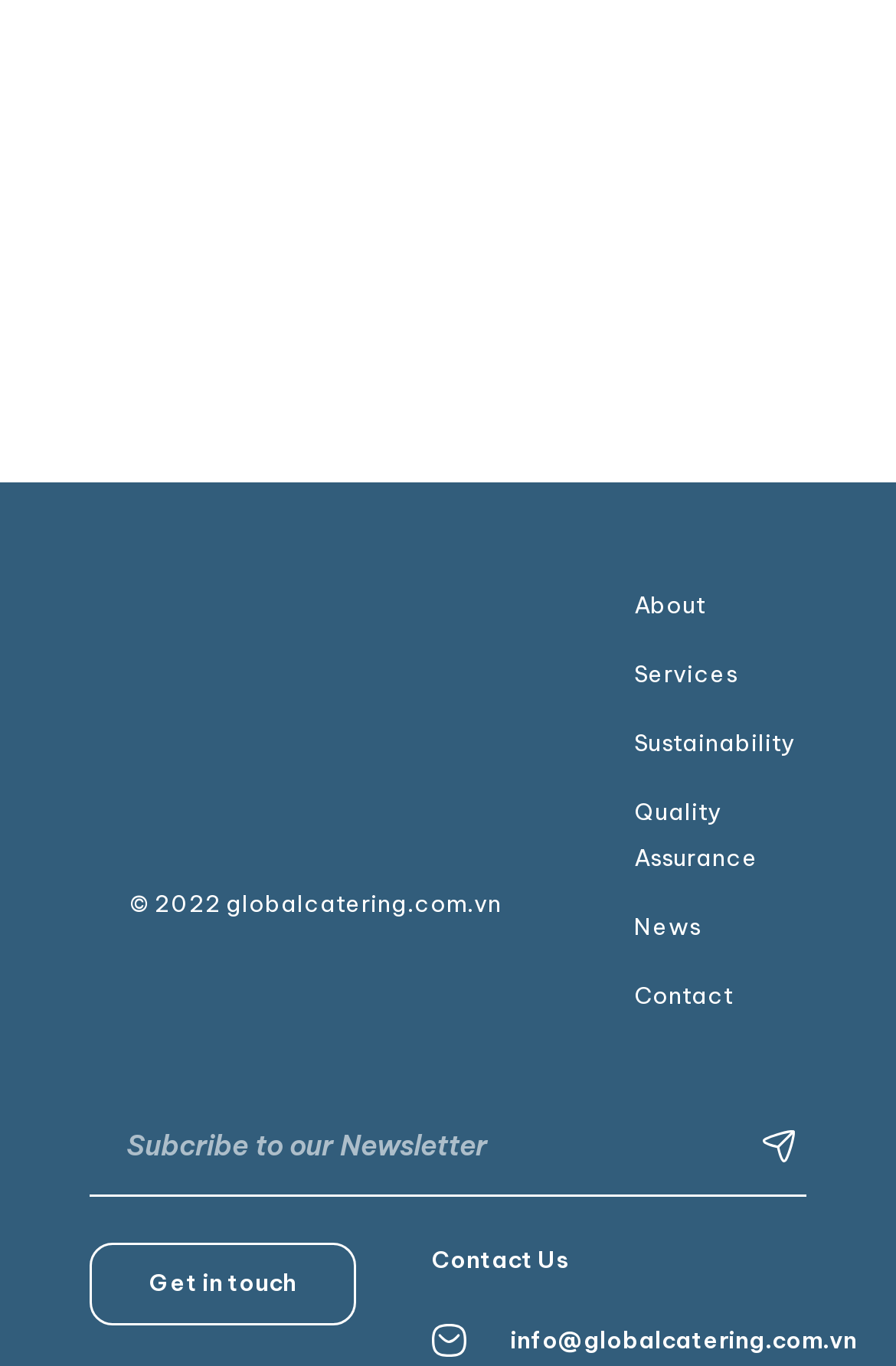Identify the bounding box coordinates of the element to click to follow this instruction: 'Click Submit'. Ensure the coordinates are four float values between 0 and 1, provided as [left, top, right, bottom].

[0.851, 0.807, 0.9, 0.874]